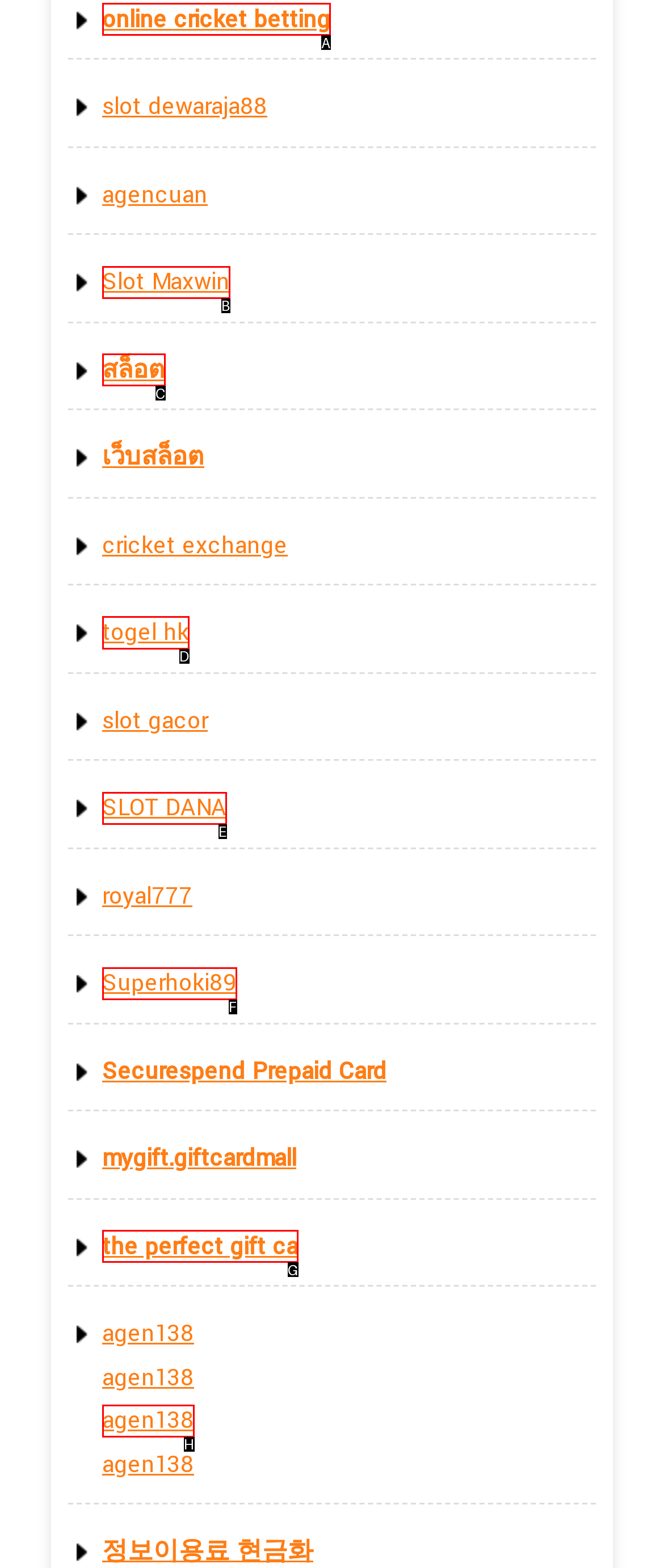Determine which UI element I need to click to achieve the following task: check out togel hk Provide your answer as the letter of the selected option.

D